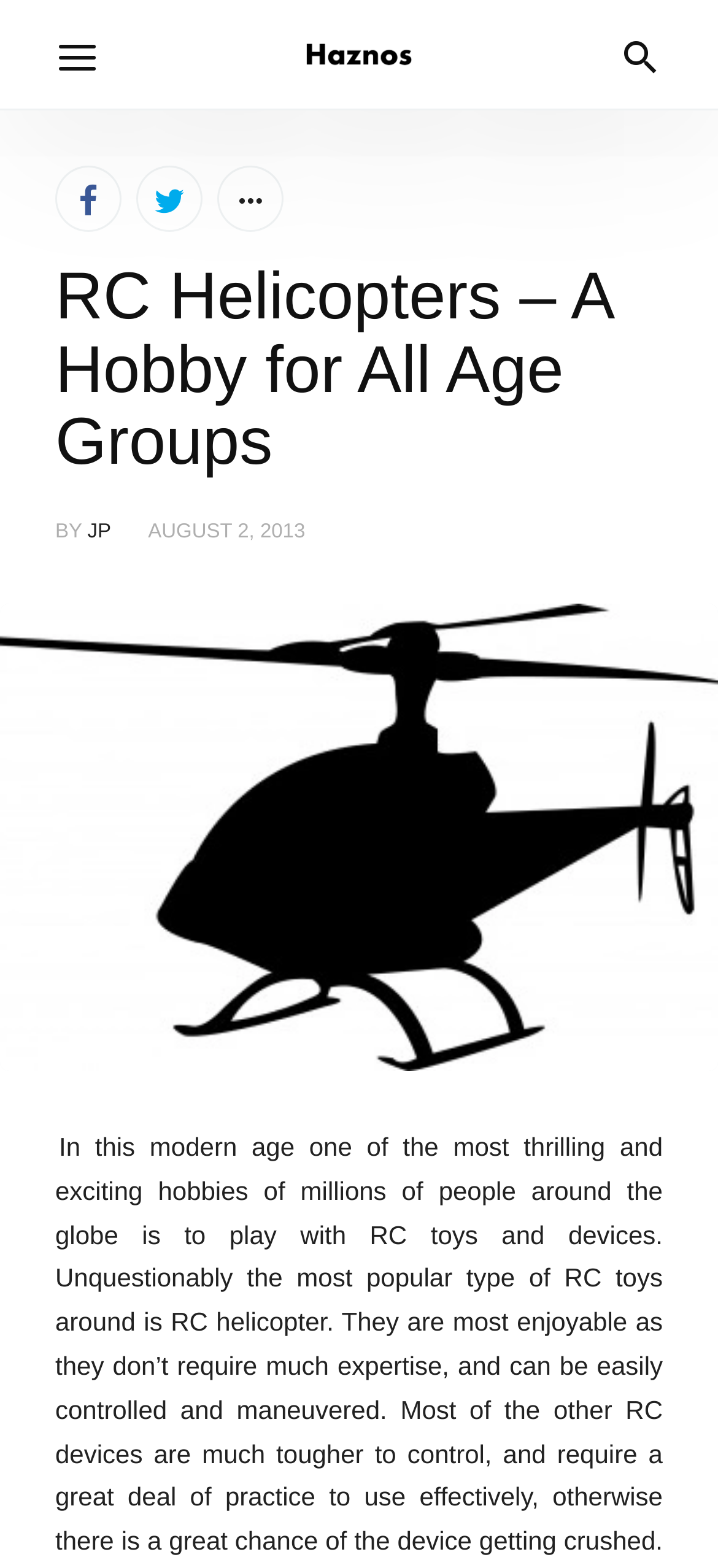What is the position of the language selection links?
Please provide a comprehensive and detailed answer to the question.

I analyzed the bounding box coordinates of the language selection links and found that their y1 and y2 values are relatively small, indicating that they are located at the top of the page.